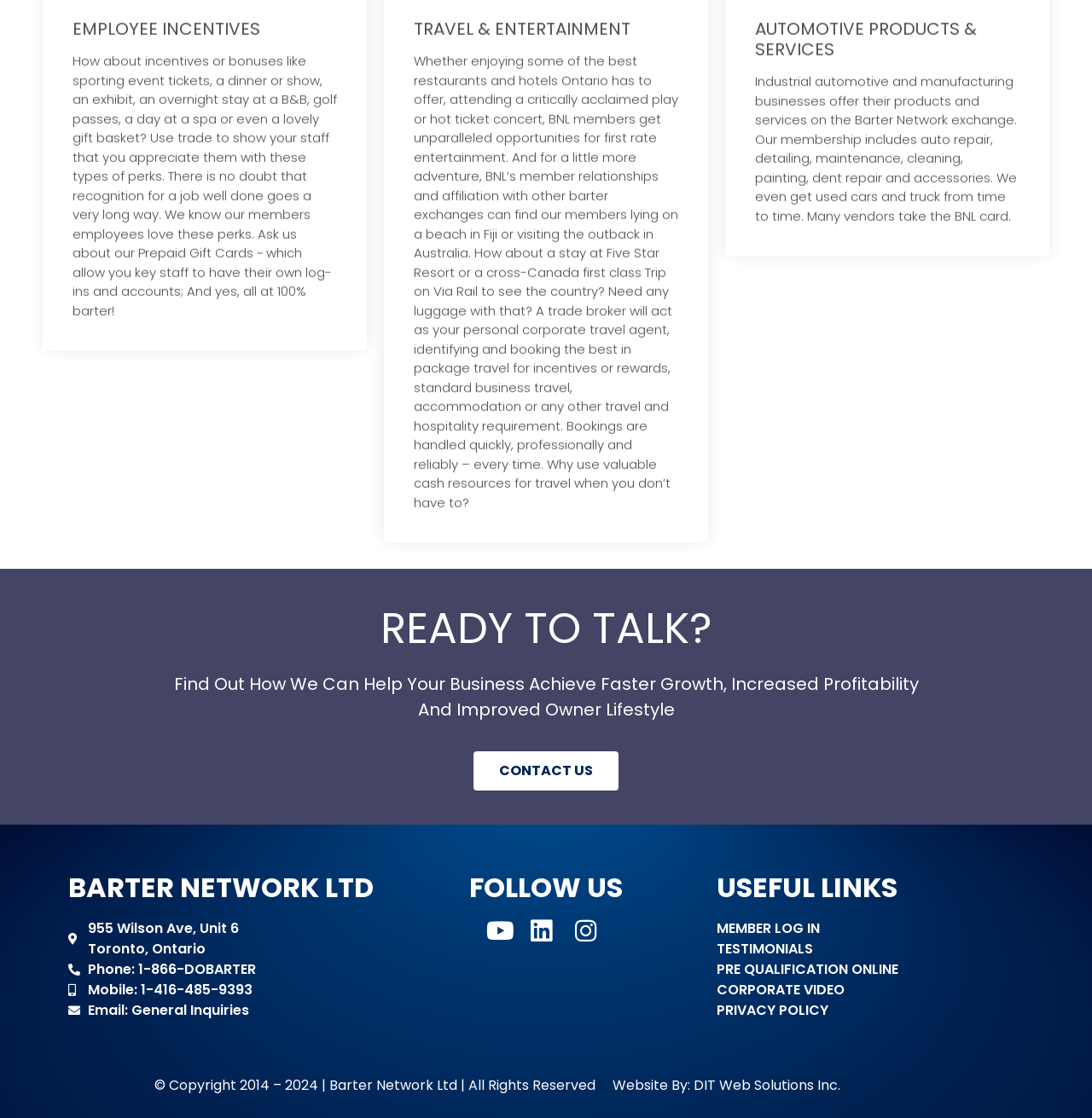Determine the bounding box coordinates of the region that needs to be clicked to achieve the task: "Click CONTACT US".

[0.434, 0.672, 0.566, 0.707]